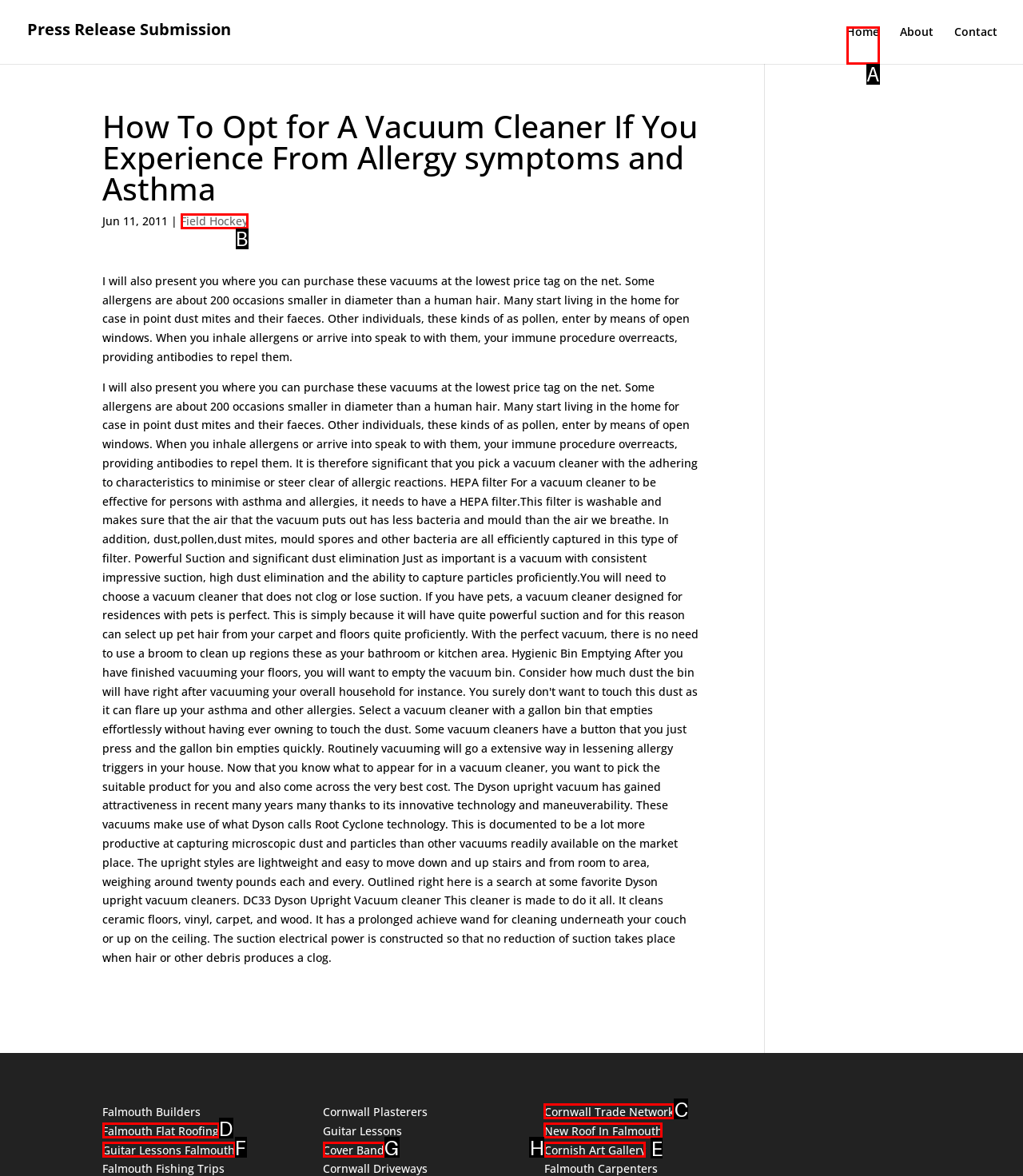Please select the letter of the HTML element that fits the description: New Roof In Falmouth. Answer with the option's letter directly.

E